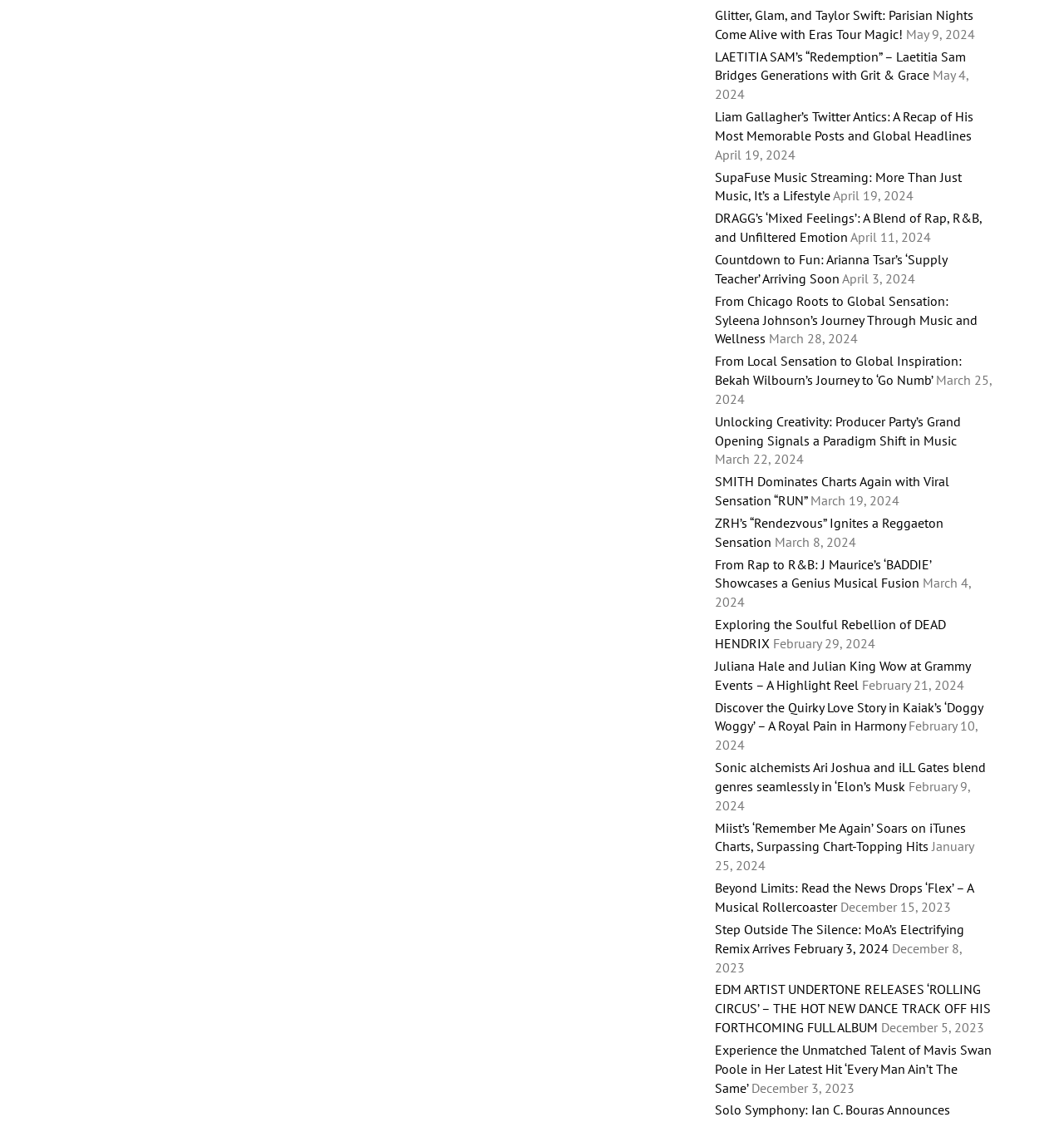What is the date of the oldest article?
Using the image, give a concise answer in the form of a single word or short phrase.

December 3, 2023